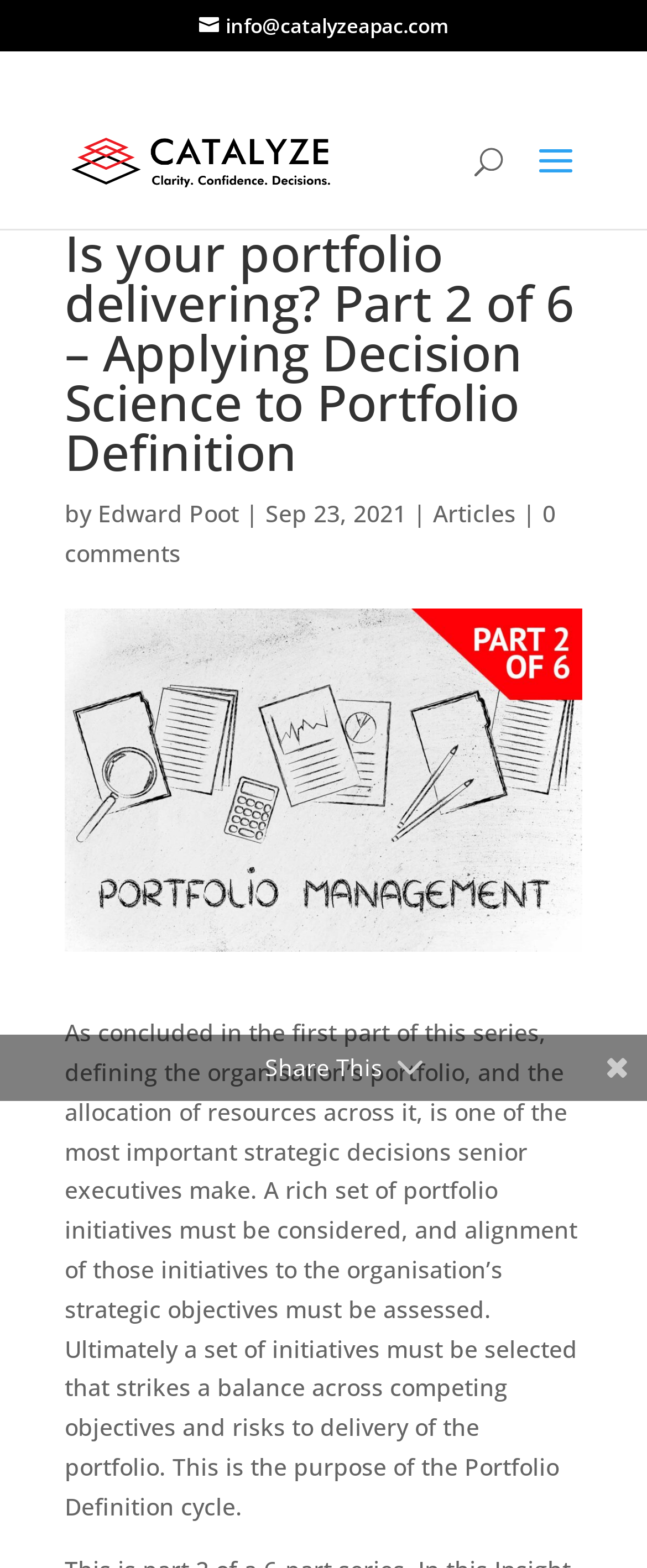What is the date of the article?
Provide a thorough and detailed answer to the question.

The date of the article can be found below the title of the article, where it says 'Sep 23, 2021'. This indicates that the article was published on September 23, 2021.